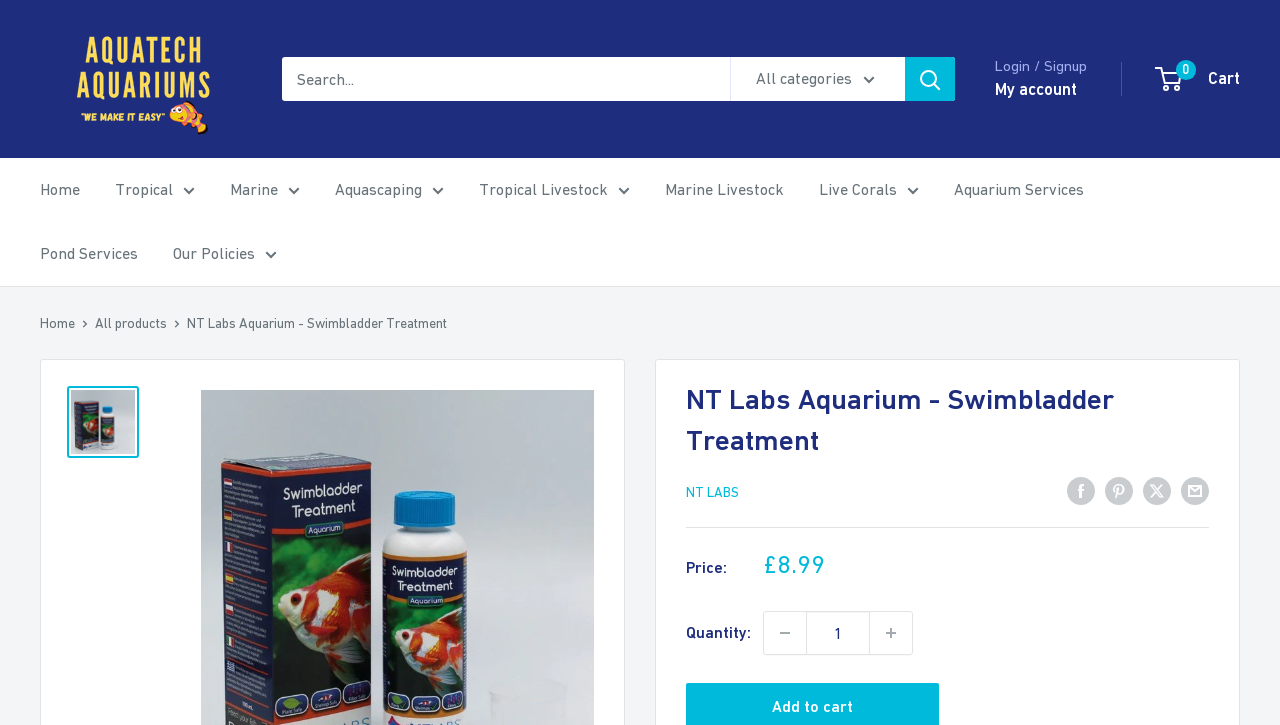Locate the bounding box coordinates of the area where you should click to accomplish the instruction: "Explore local government links".

None